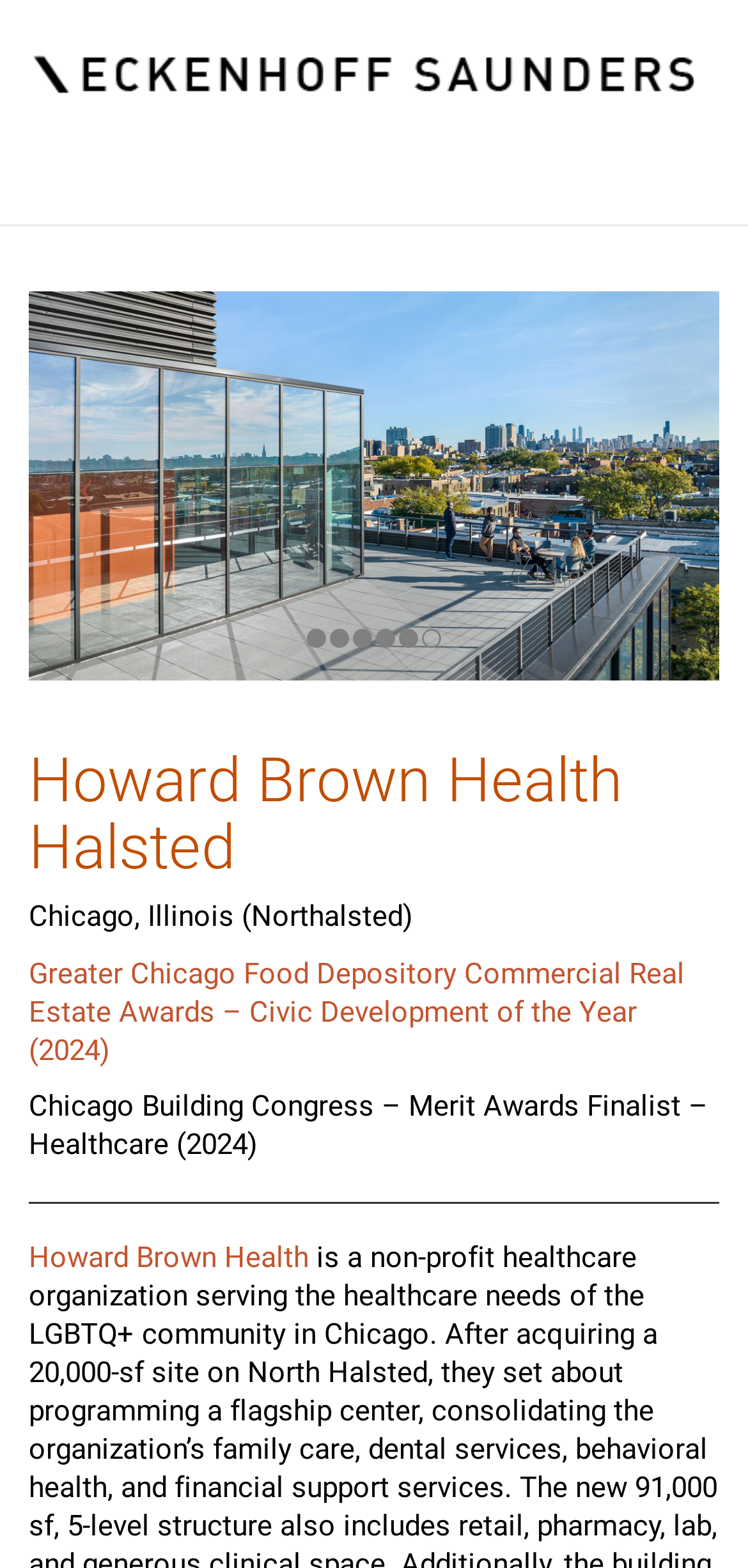Identify the bounding box of the UI element that matches this description: "Site Map".

None